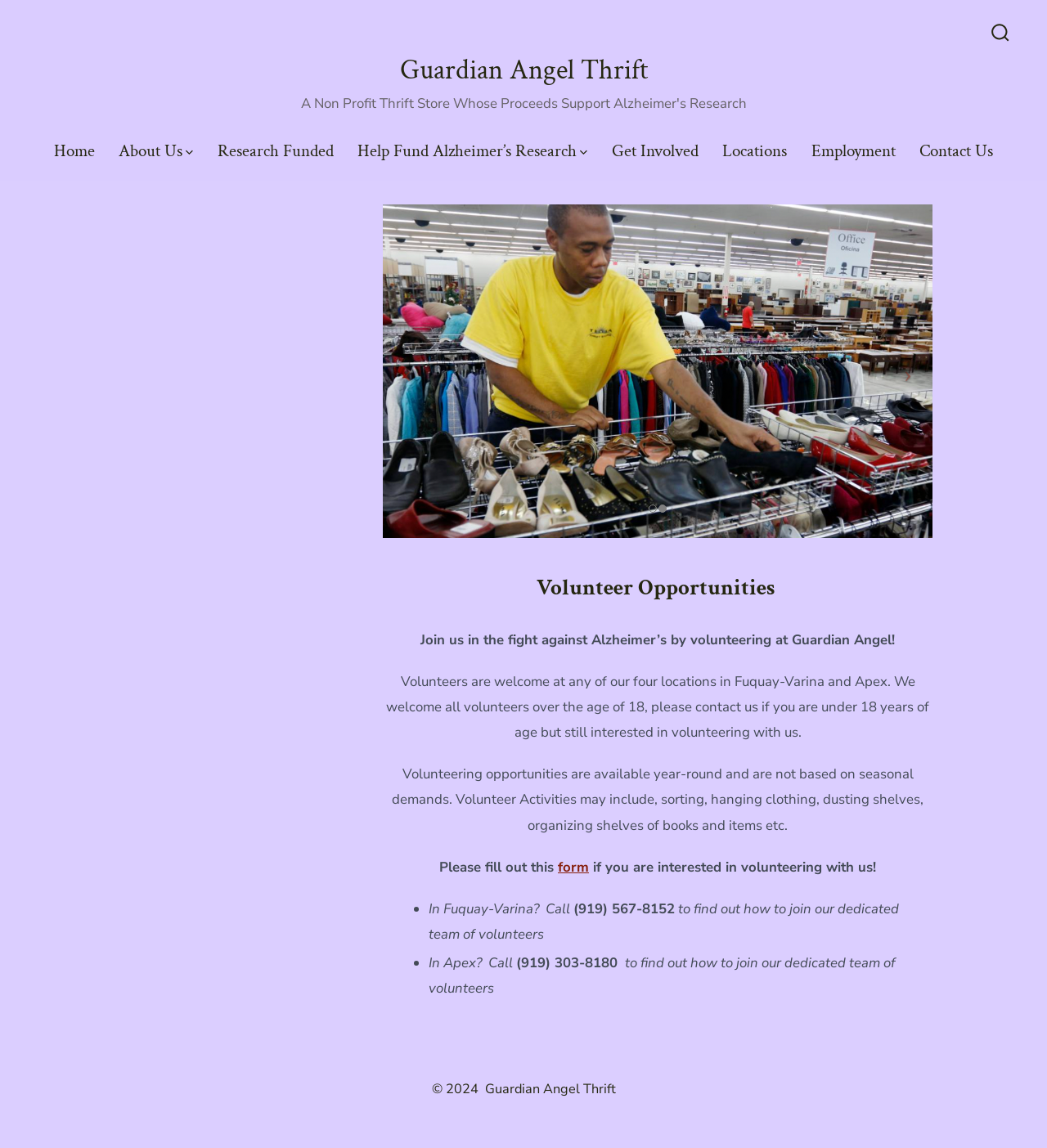Please find the bounding box coordinates of the element's region to be clicked to carry out this instruction: "Learn about Volunteer Opportunities".

[0.366, 0.501, 0.891, 0.524]